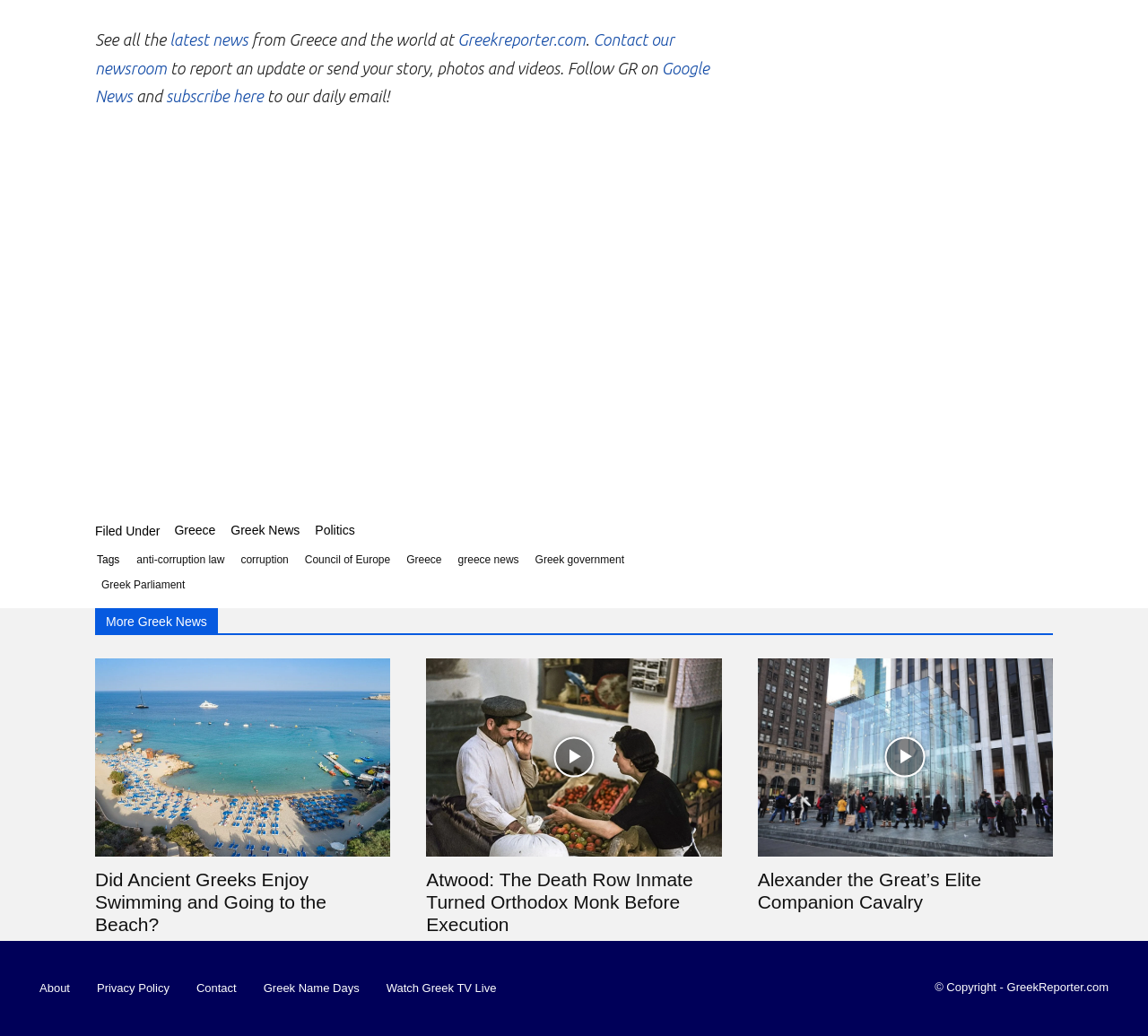Please determine the bounding box coordinates of the section I need to click to accomplish this instruction: "Contact the newsroom".

[0.083, 0.03, 0.587, 0.074]